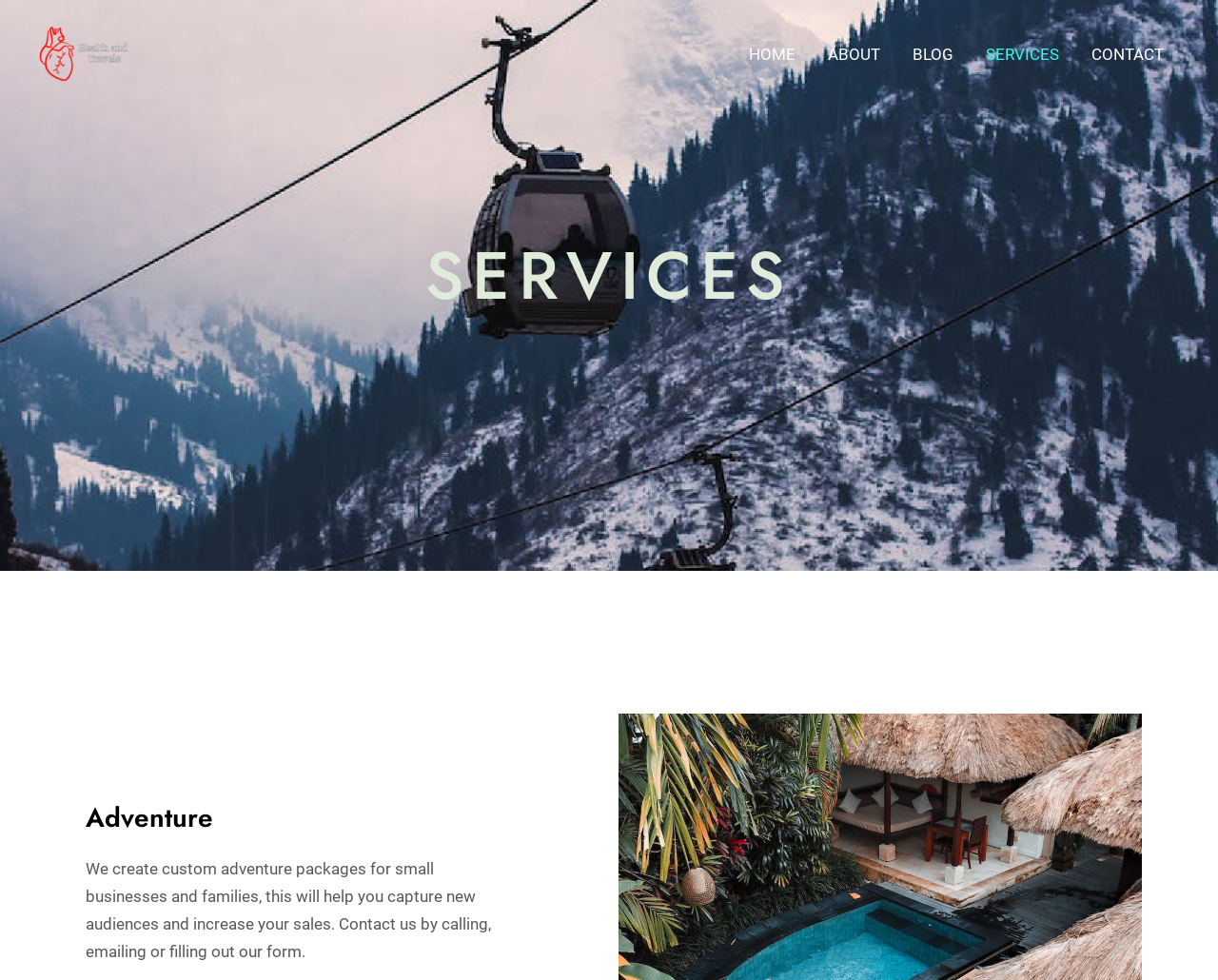How can users contact the website?
With the help of the image, please provide a detailed response to the question.

According to the StaticText element, users can contact the website by calling, emailing, or filling out a form, as stated in the description 'We create custom adventure packages for small businesses and families, this will help you capture new audiences and increase your sales. Contact us by calling, emailing or filling out our form.'